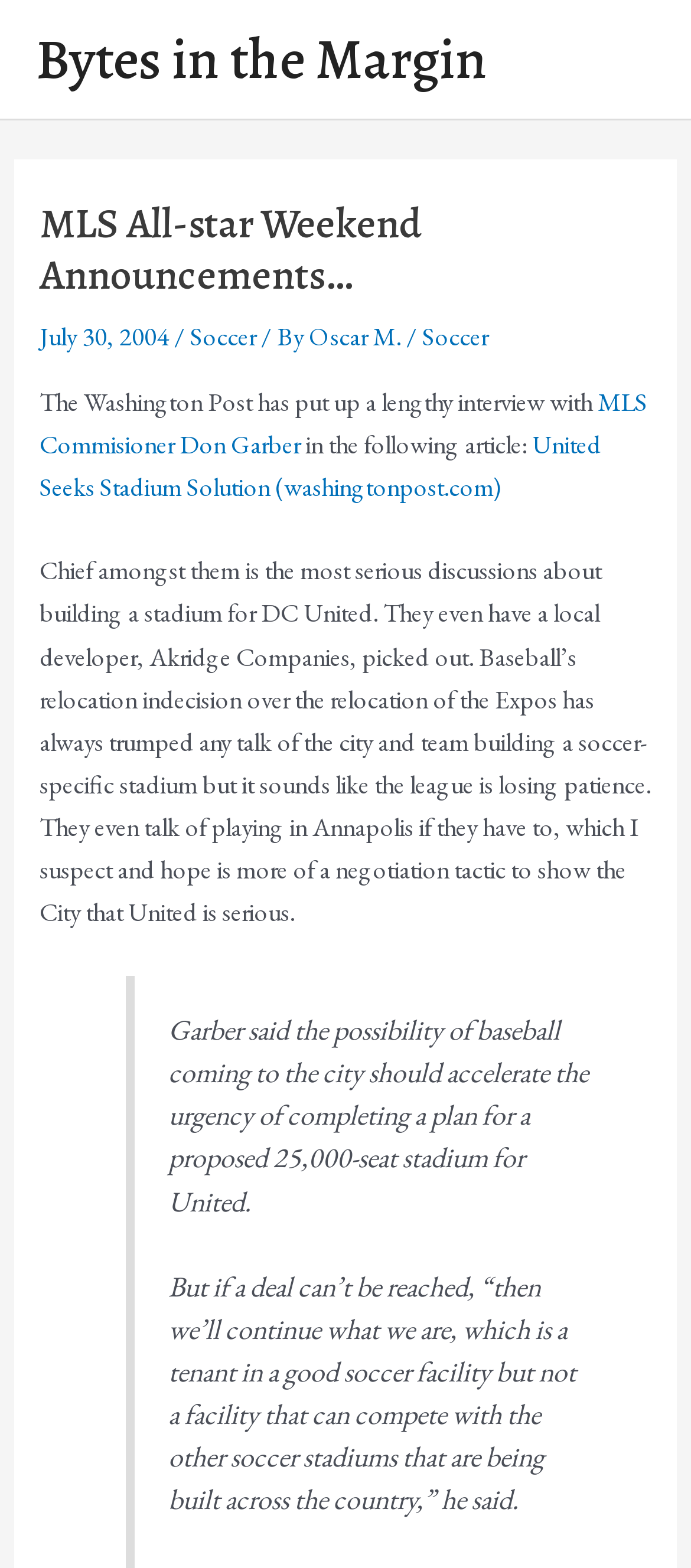What is the proposed capacity of the stadium for DC United? Analyze the screenshot and reply with just one word or a short phrase.

25,000-seat